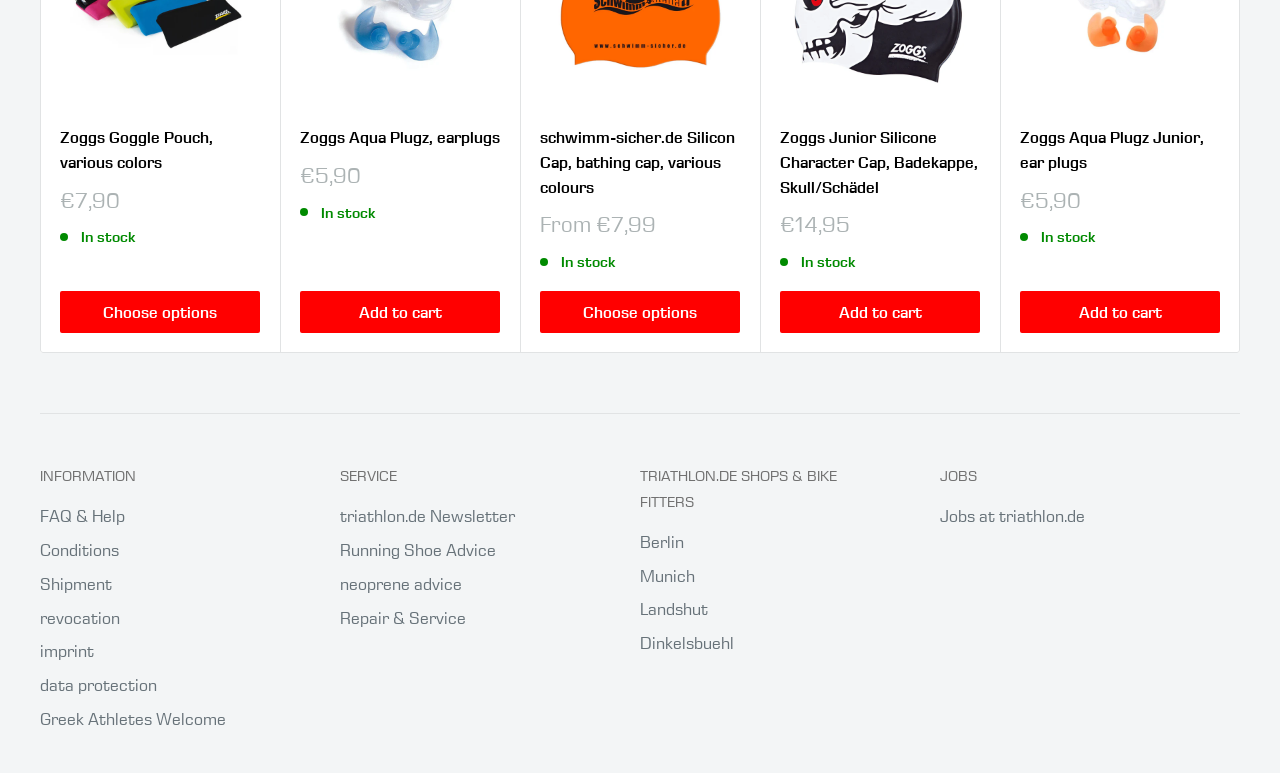Please determine the bounding box coordinates of the element's region to click for the following instruction: "Get information about FAQ & Help".

[0.031, 0.647, 0.211, 0.691]